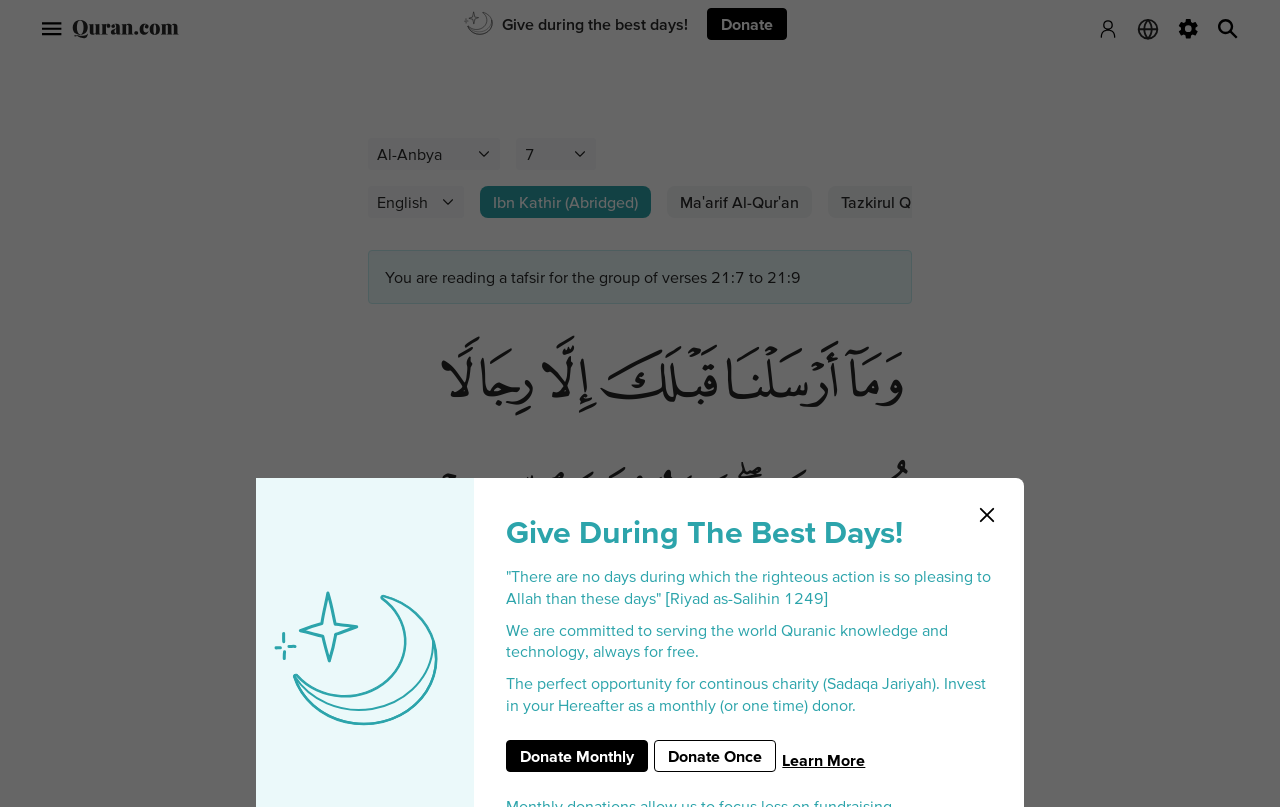Please locate the bounding box coordinates of the element's region that needs to be clicked to follow the instruction: "Open navigation drawer". The bounding box coordinates should be provided as four float numbers between 0 and 1, i.e., [left, top, right, bottom].

[0.025, 0.011, 0.056, 0.06]